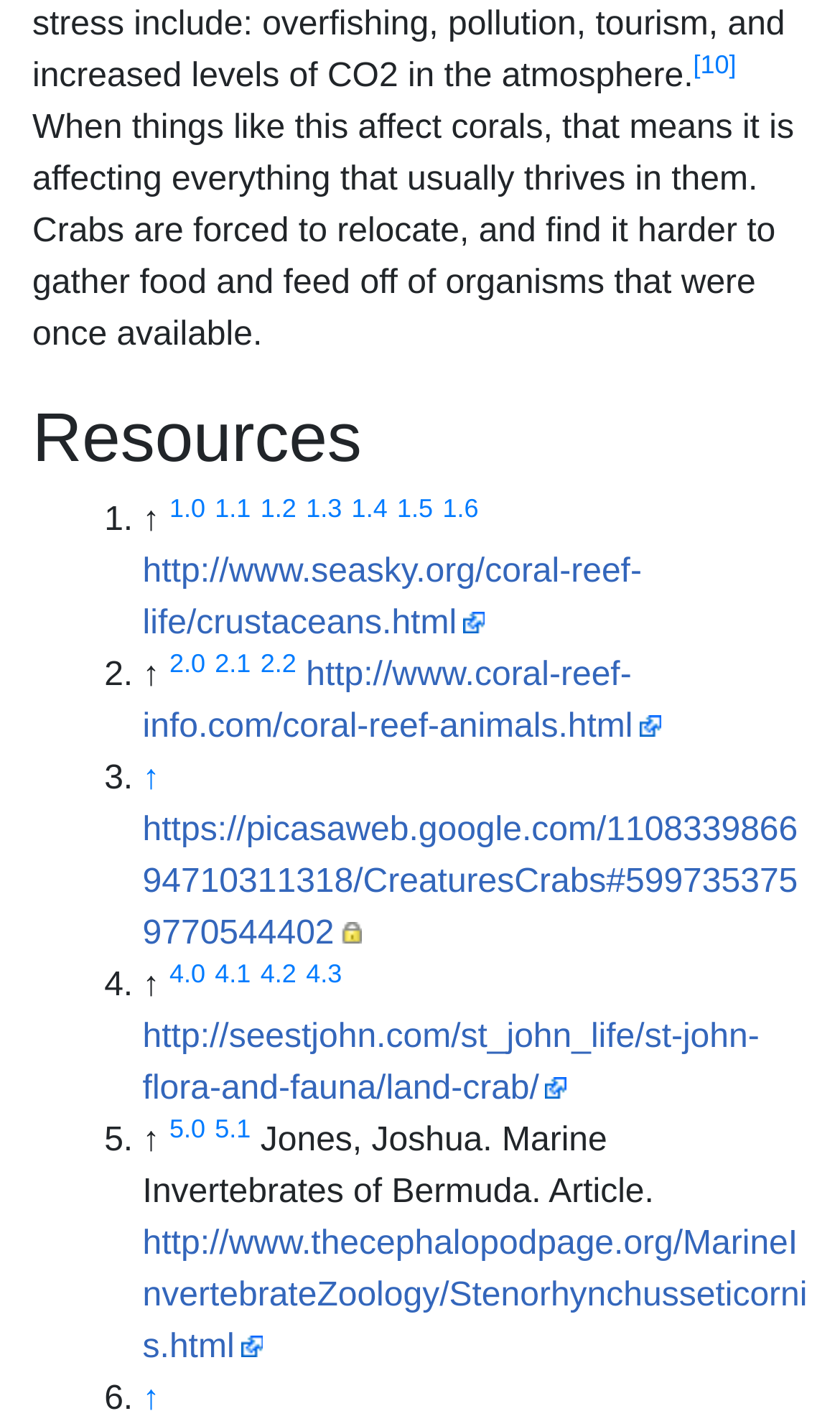What is the first resource mentioned? Examine the screenshot and reply using just one word or a brief phrase.

Crustaceans